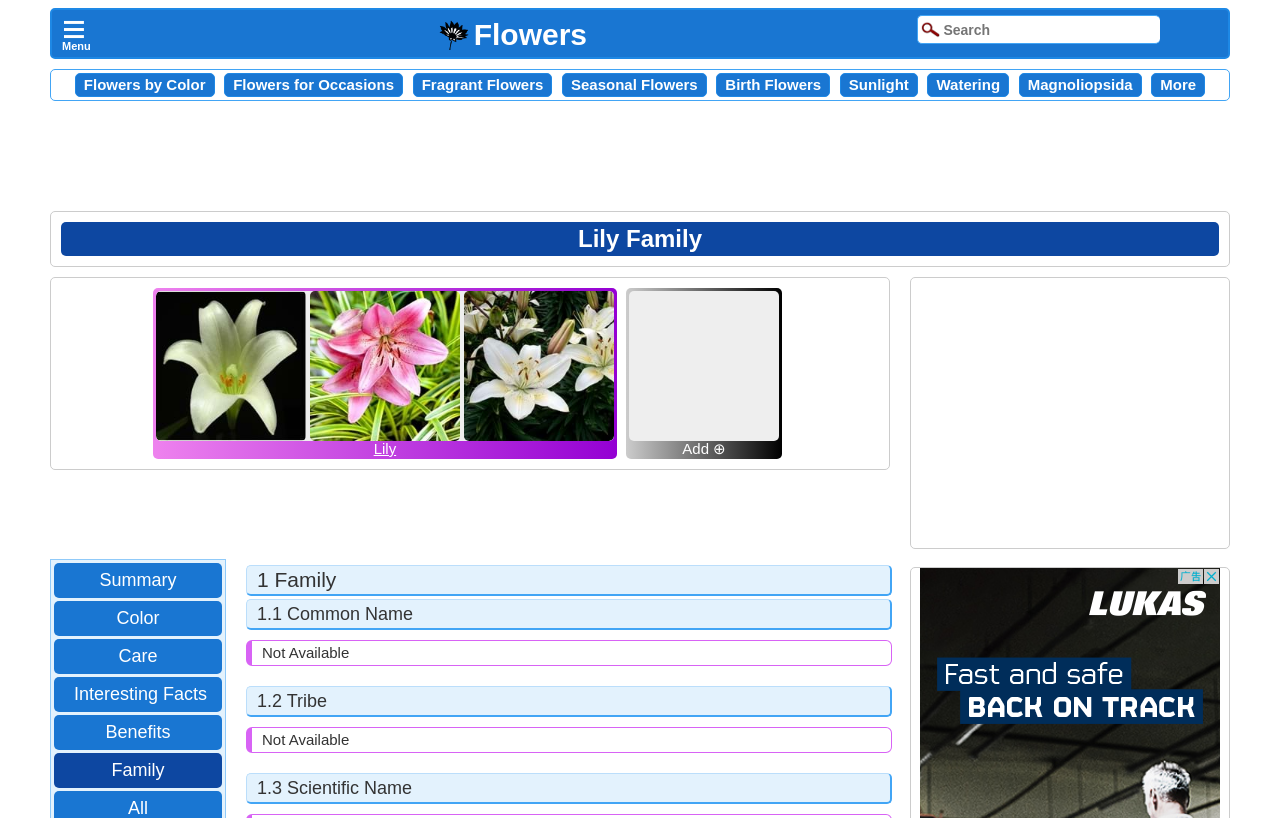Identify the bounding box of the UI element that matches this description: "Summary".

[0.07, 0.694, 0.146, 0.725]